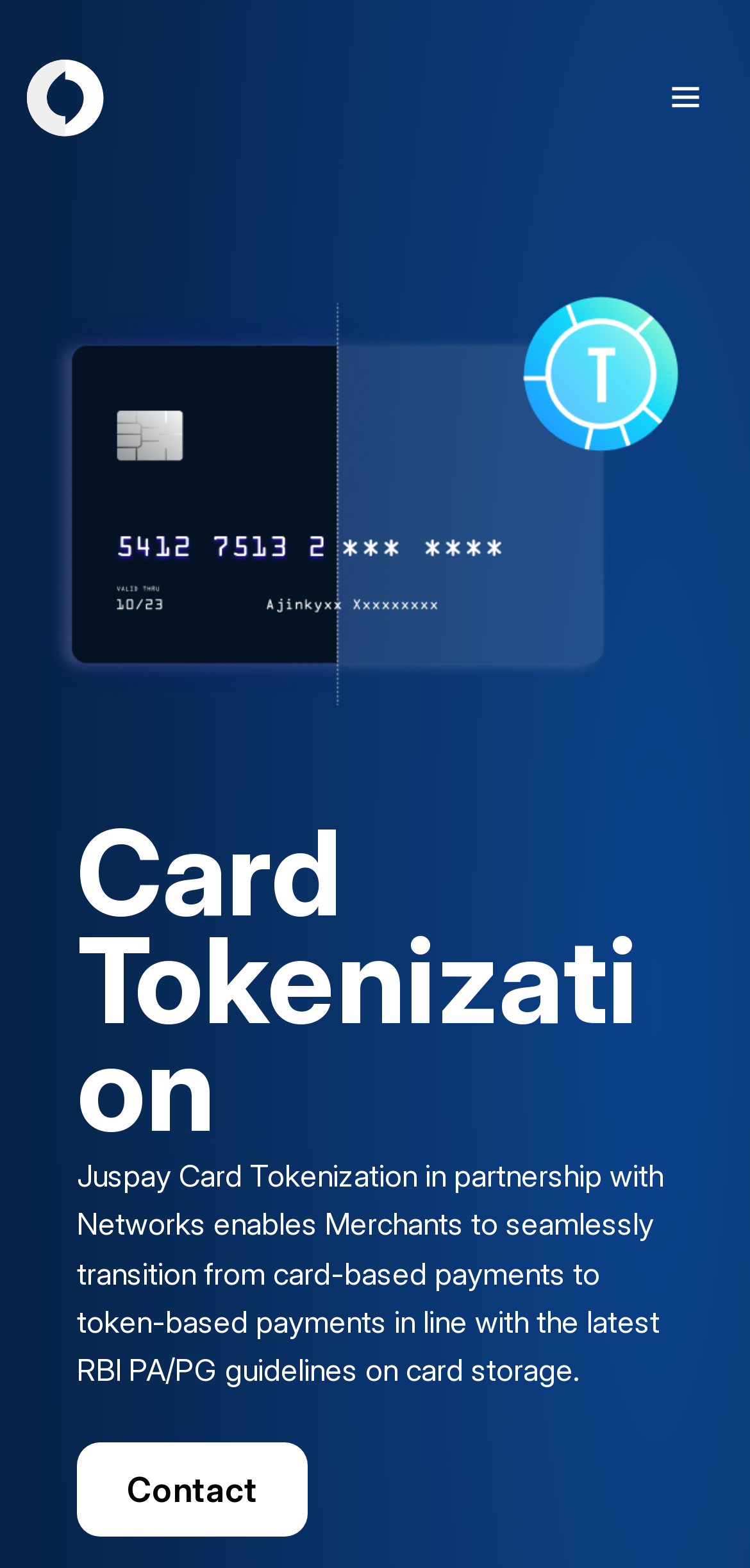What is the type of image at the top right corner?
Use the image to answer the question with a single word or phrase.

Menu Button